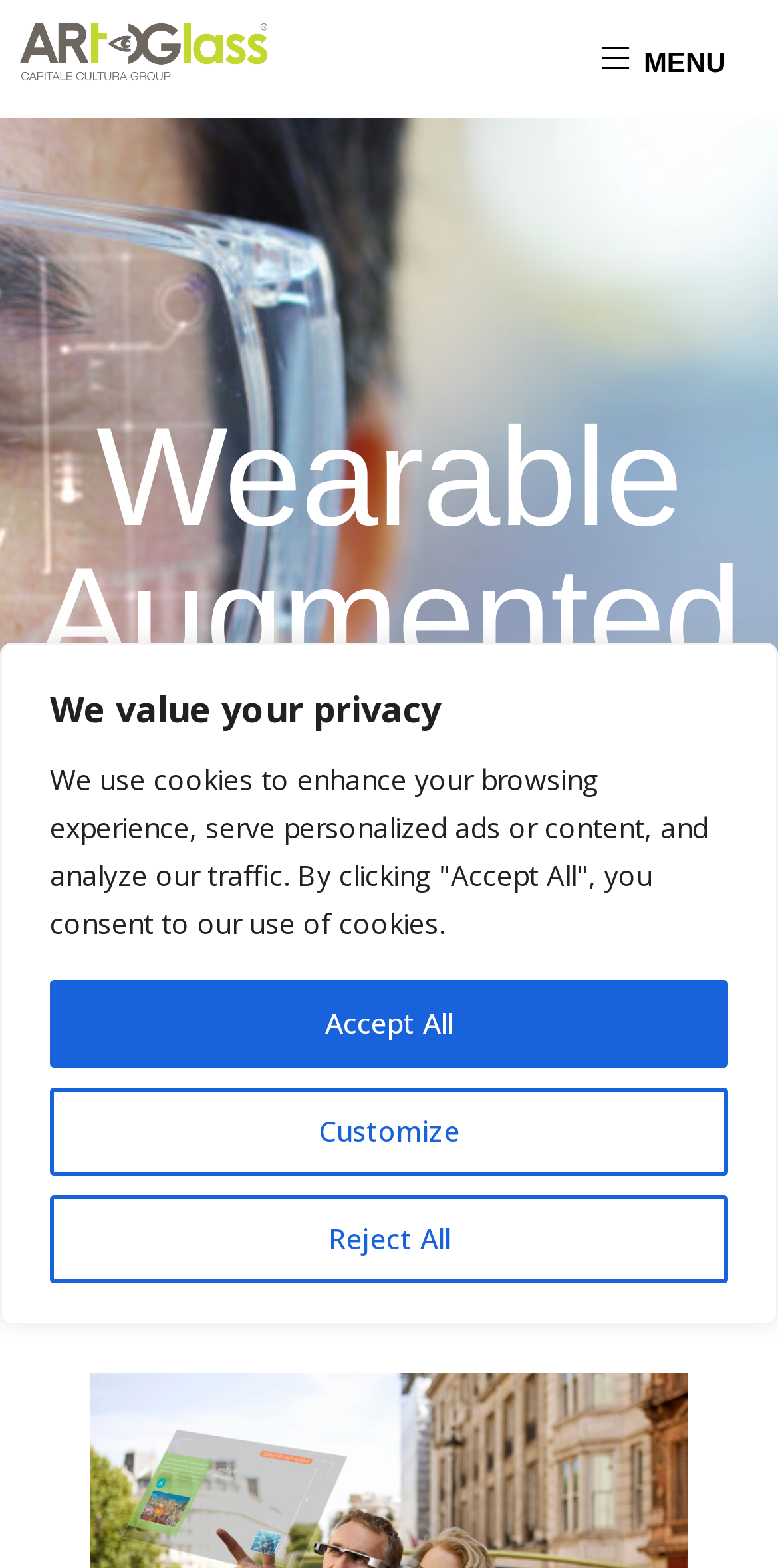How many links are present in the layout table? From the image, respond with a single word or brief phrase.

2